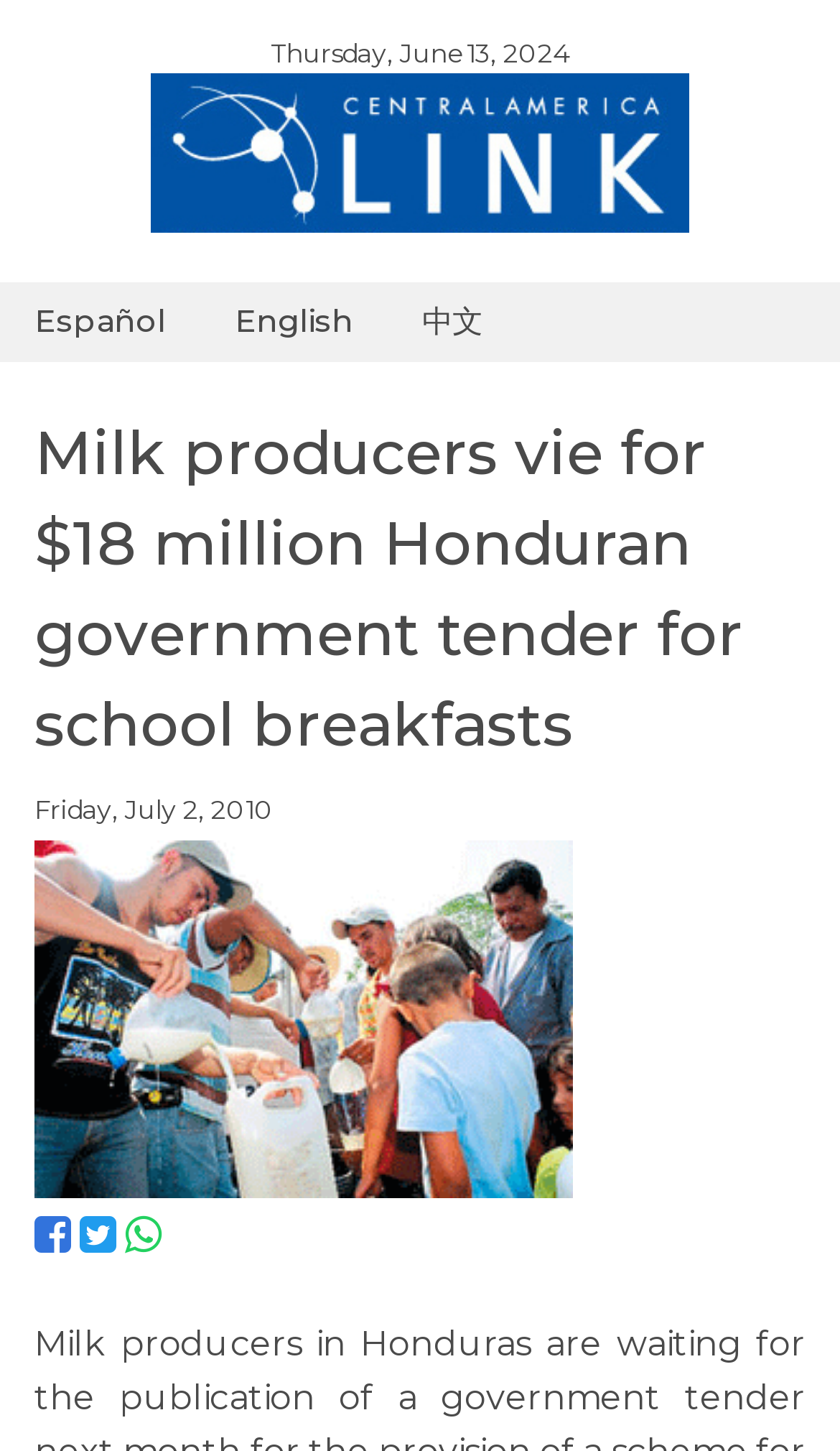What language options are available?
Refer to the image and provide a detailed answer to the question.

I found the language options by looking at the links at the top of the webpage, which are 'Español', 'English', and '中文'. These links suggest that the webpage is available in these three languages.